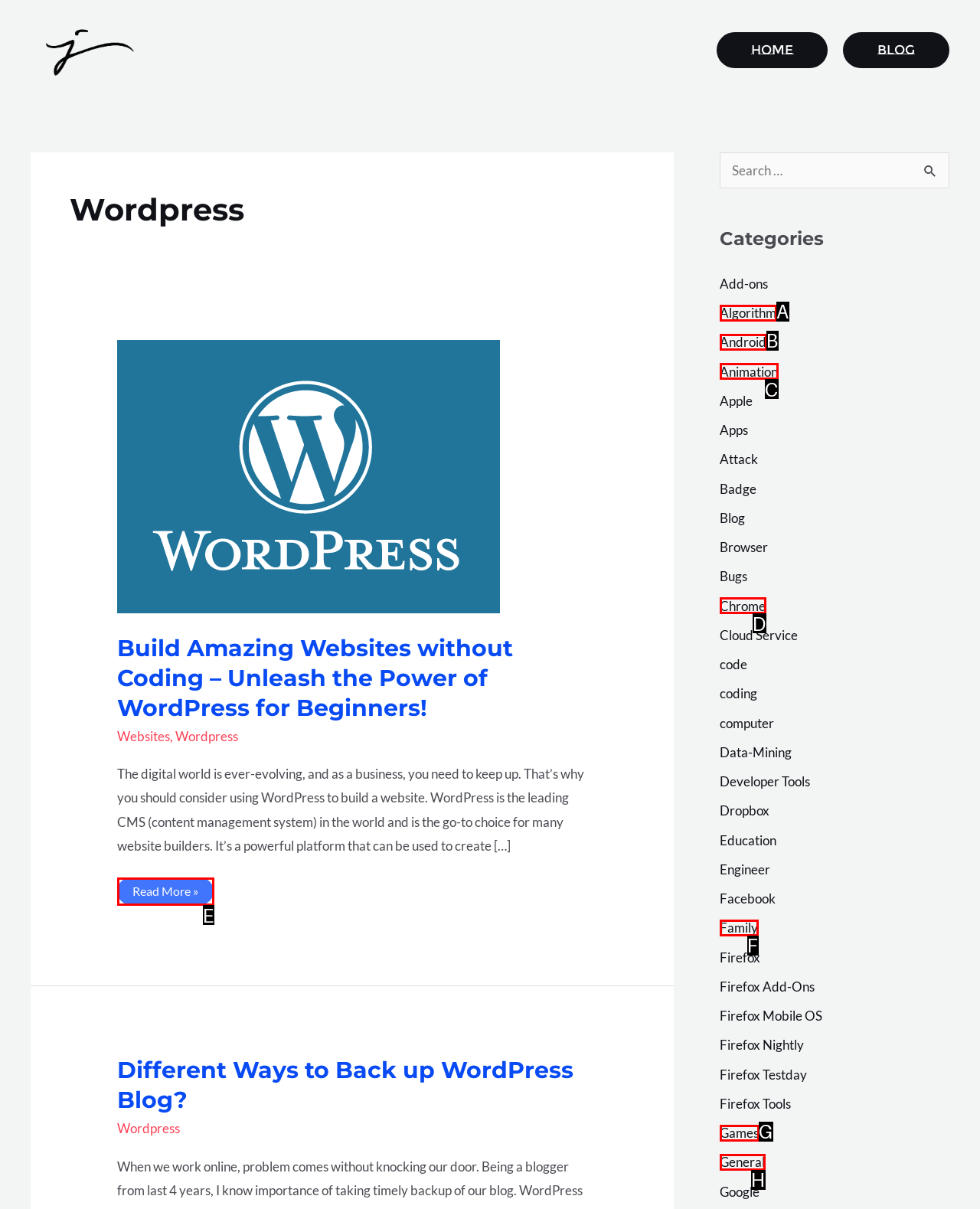Determine which UI element you should click to perform the task: Learn about Deploy Football
Provide the letter of the correct option from the given choices directly.

None